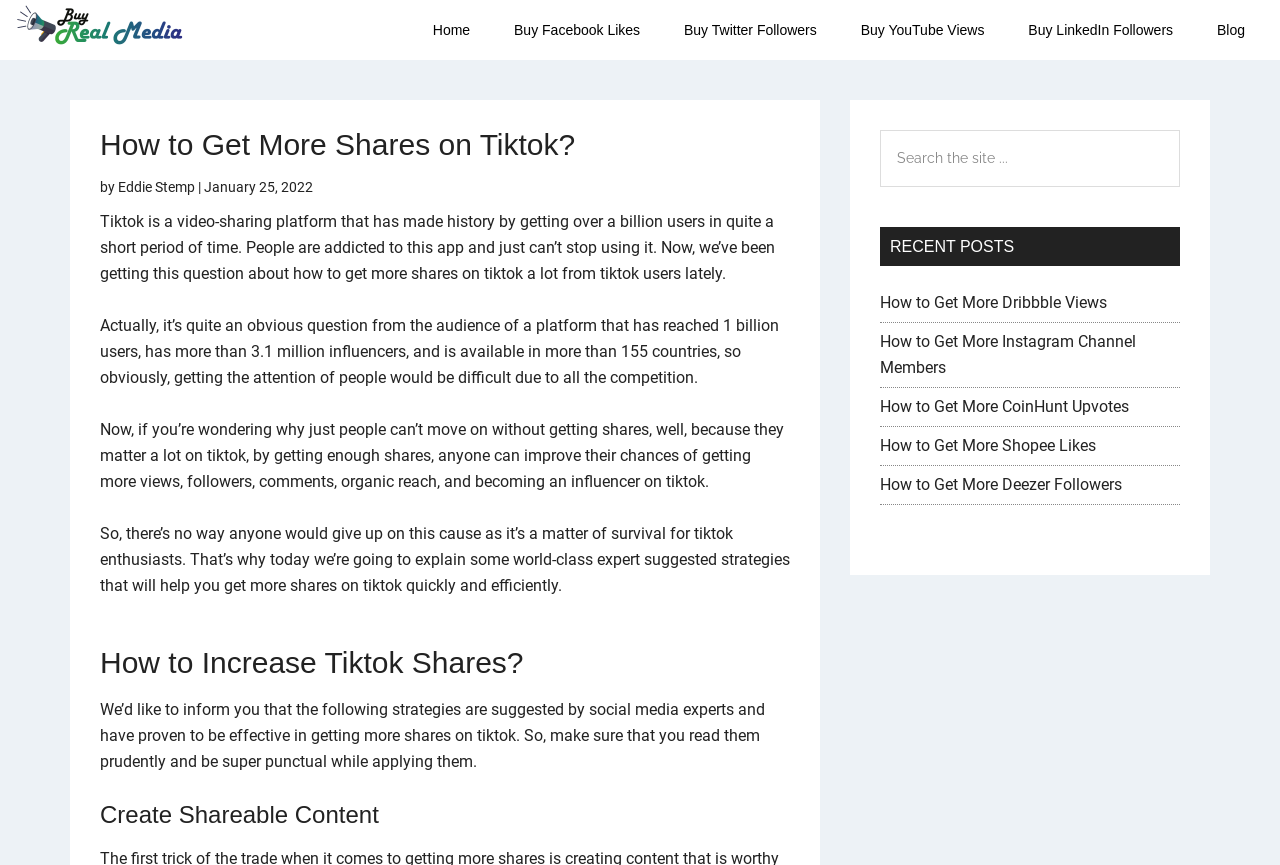How many links are in the primary sidebar?
Look at the image and construct a detailed response to the question.

The primary sidebar is located on the right side of the webpage, and it contains 5 links, which are 'How to Get More Dribbble Views', 'How to Get More Instagram Channel Members', 'How to Get More CoinHunt Upvotes', 'How to Get More Shopee Likes', and 'How to Get More Deezer Followers'.